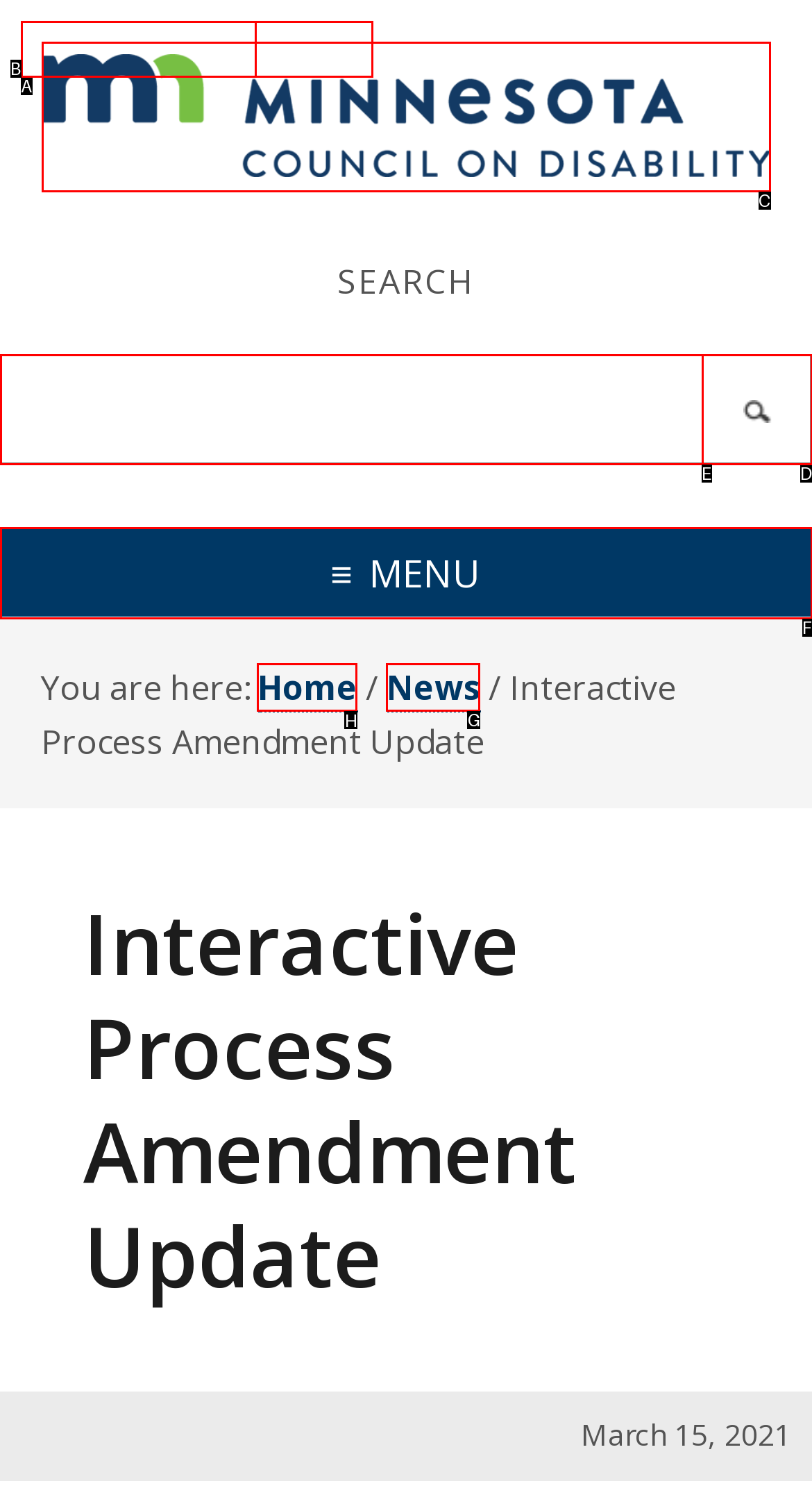Tell me which one HTML element I should click to complete the following task: Go to Home Answer with the option's letter from the given choices directly.

H